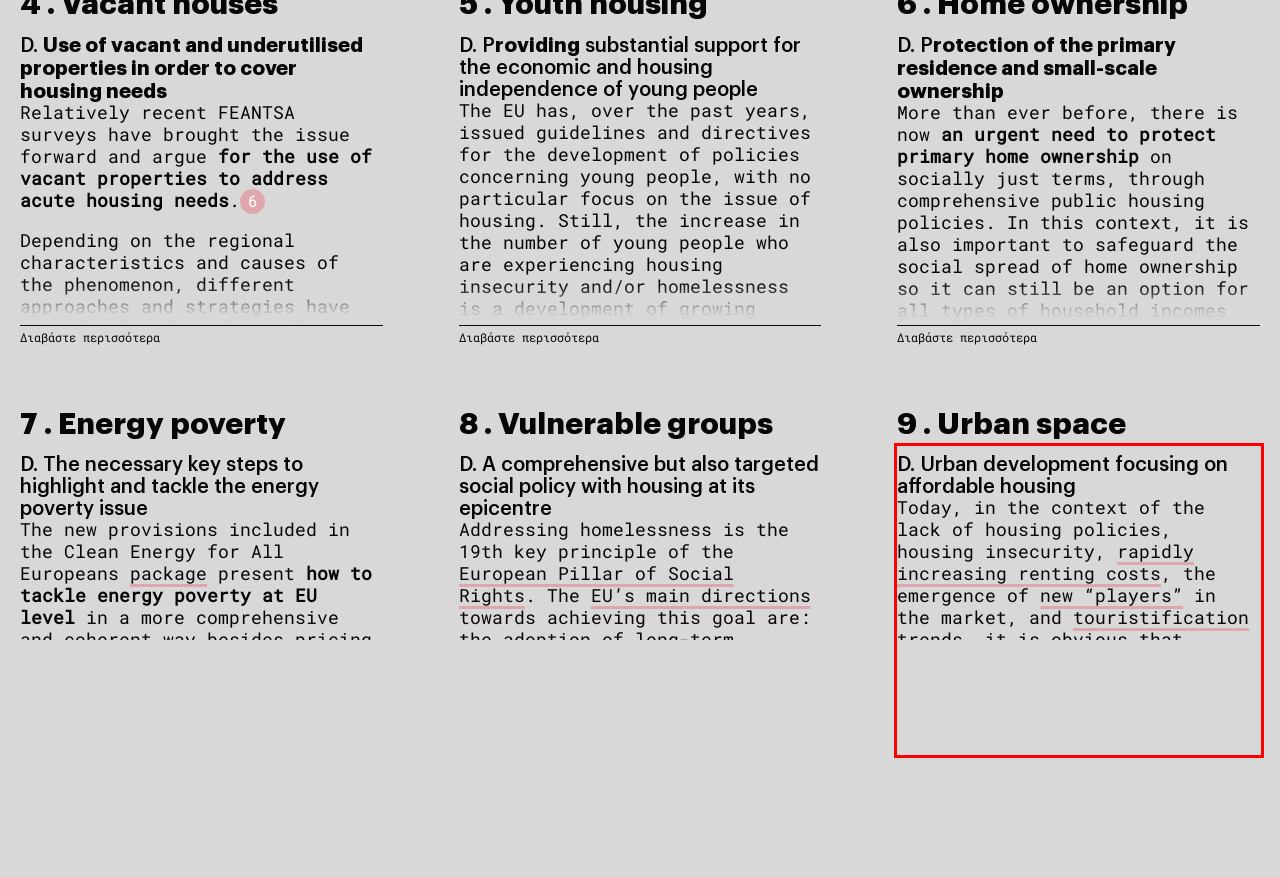Identify the text inside the red bounding box in the provided webpage screenshot and transcribe it.

Although at a European level priority is given to the development of social, nonprofit and cooperative housing as a response to the housing crisis, policies need to be developed that will allow access to affordable primary home ownership, with social criteria, in the context of a comprehensive social housing policy (e.g. offering favourable loan and guarantee conditions, tax exemptions, etc.).